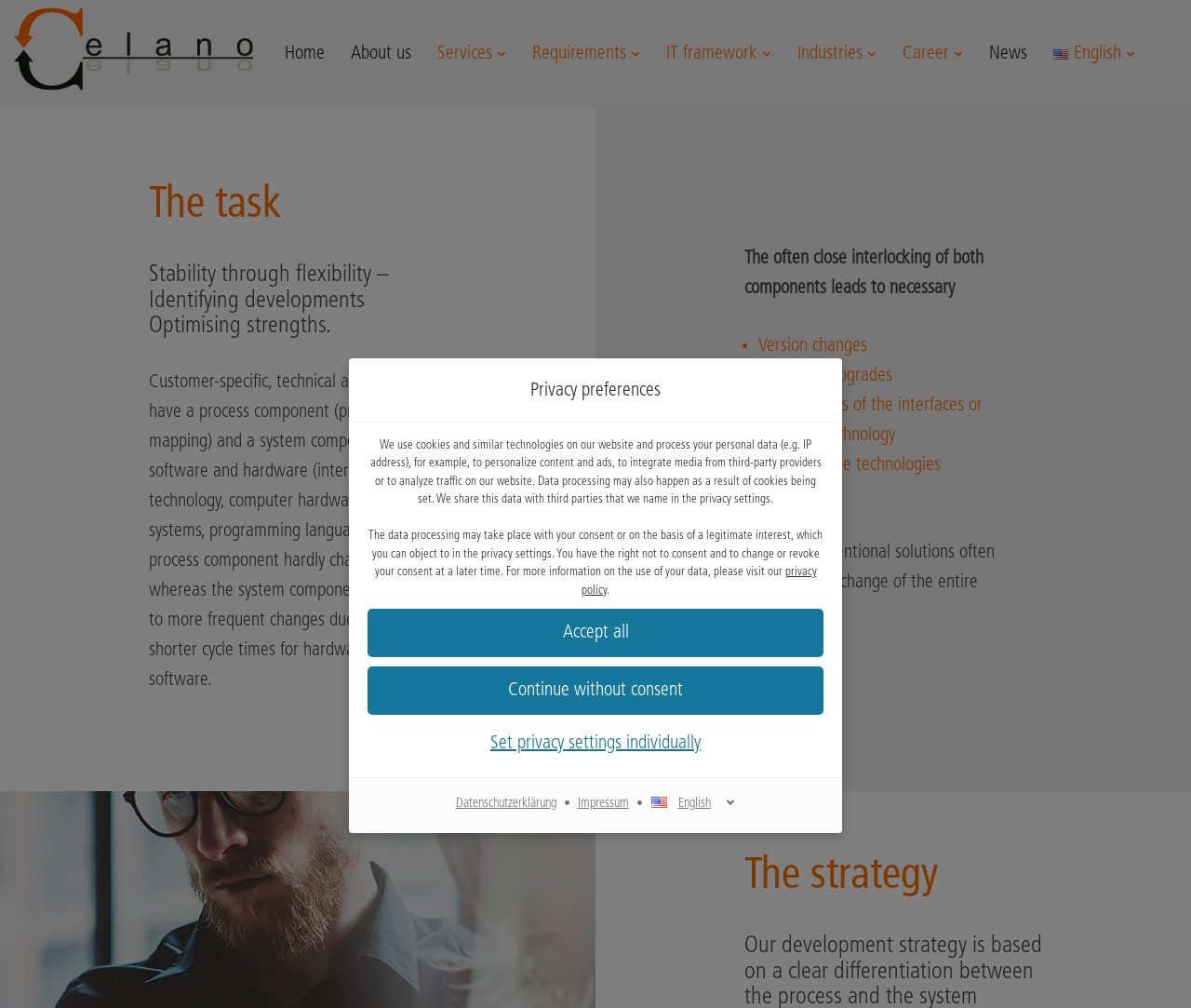Find the bounding box coordinates for the UI element whose description is: "Services". The coordinates should be four float numbers between 0 and 1, in the format [left, top, right, bottom].

[0.367, 0.038, 0.413, 0.068]